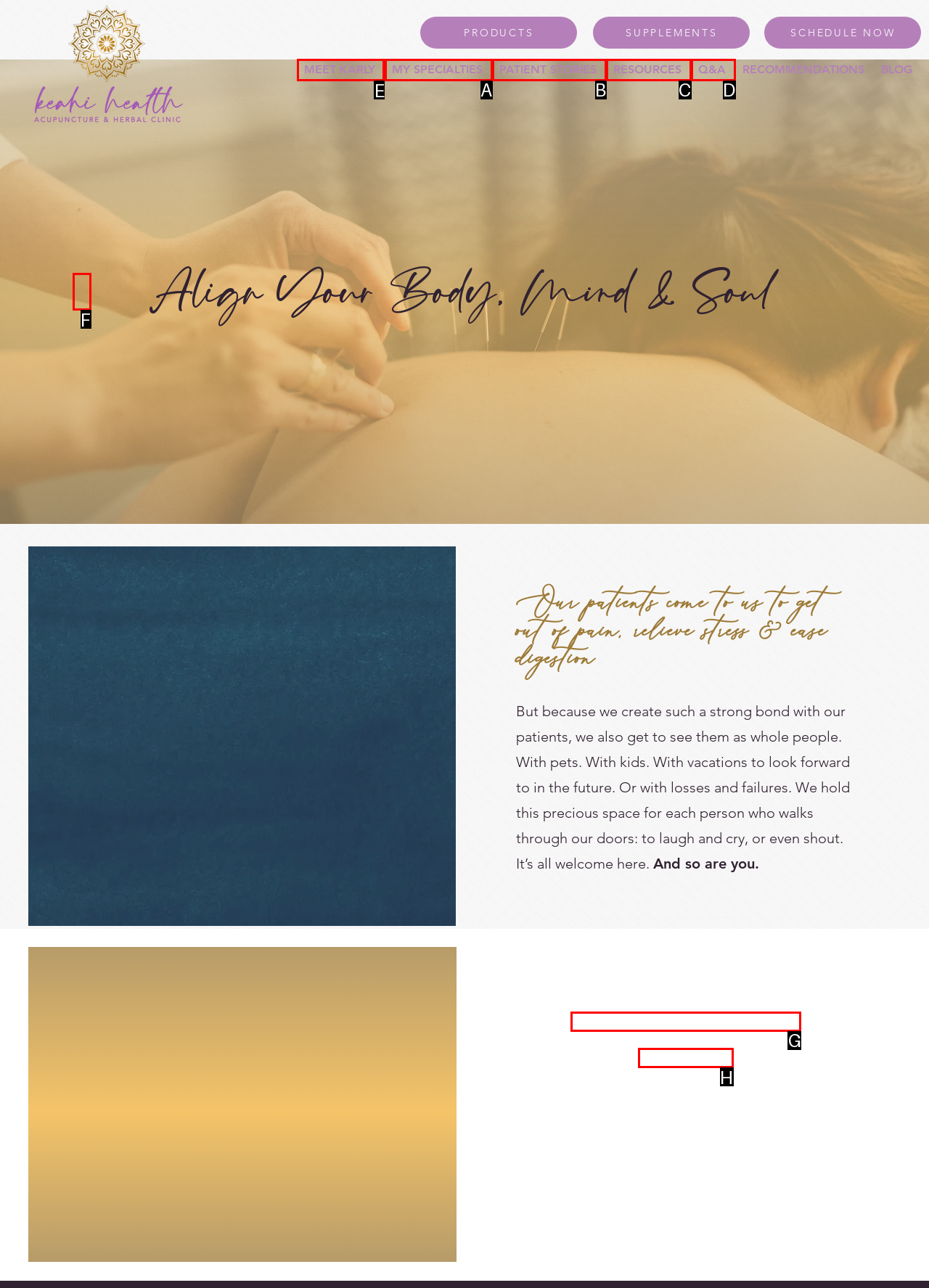Select the proper UI element to click in order to perform the following task: Follow on Facebook. Indicate your choice with the letter of the appropriate option.

None